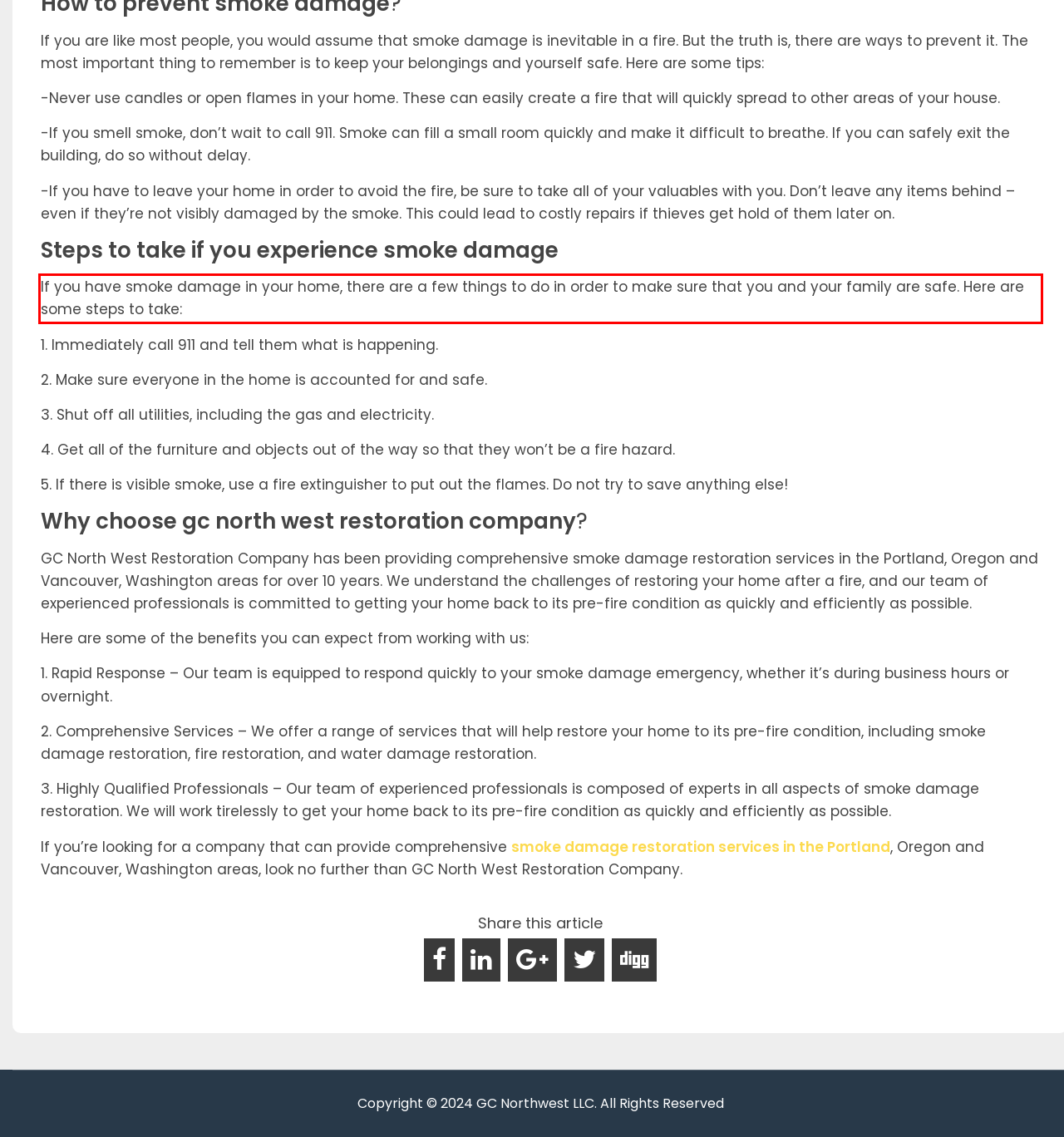There is a screenshot of a webpage with a red bounding box around a UI element. Please use OCR to extract the text within the red bounding box.

If you have smoke damage in your home, there are a few things to do in order to make sure that you and your family are safe. Here are some steps to take: